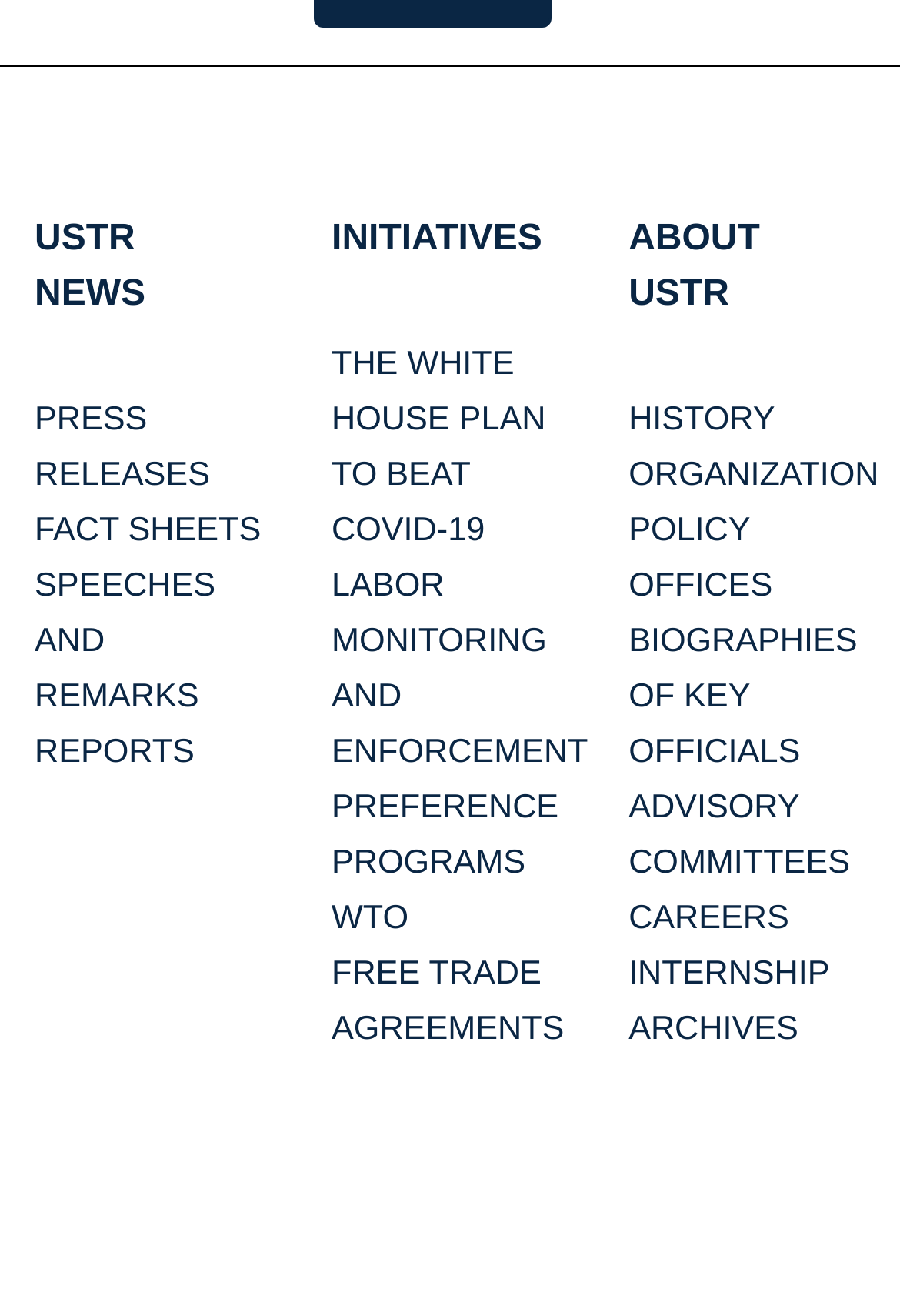Find the bounding box coordinates for the area that must be clicked to perform this action: "Learn about USTR's history".

[0.698, 0.305, 0.861, 0.333]